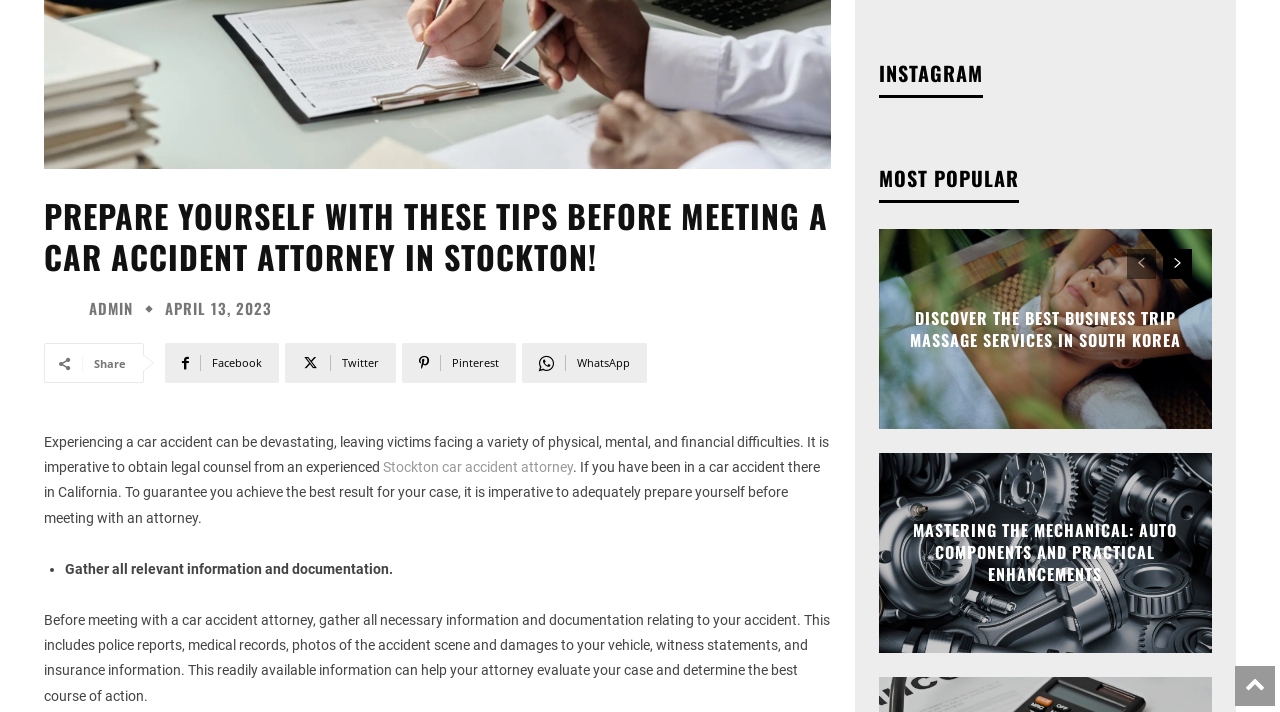Using the format (top-left x, top-left y, bottom-right x, bottom-right y), and given the element description, identify the bounding box coordinates within the screenshot: aria-label="prev-page"

[0.88, 0.349, 0.903, 0.391]